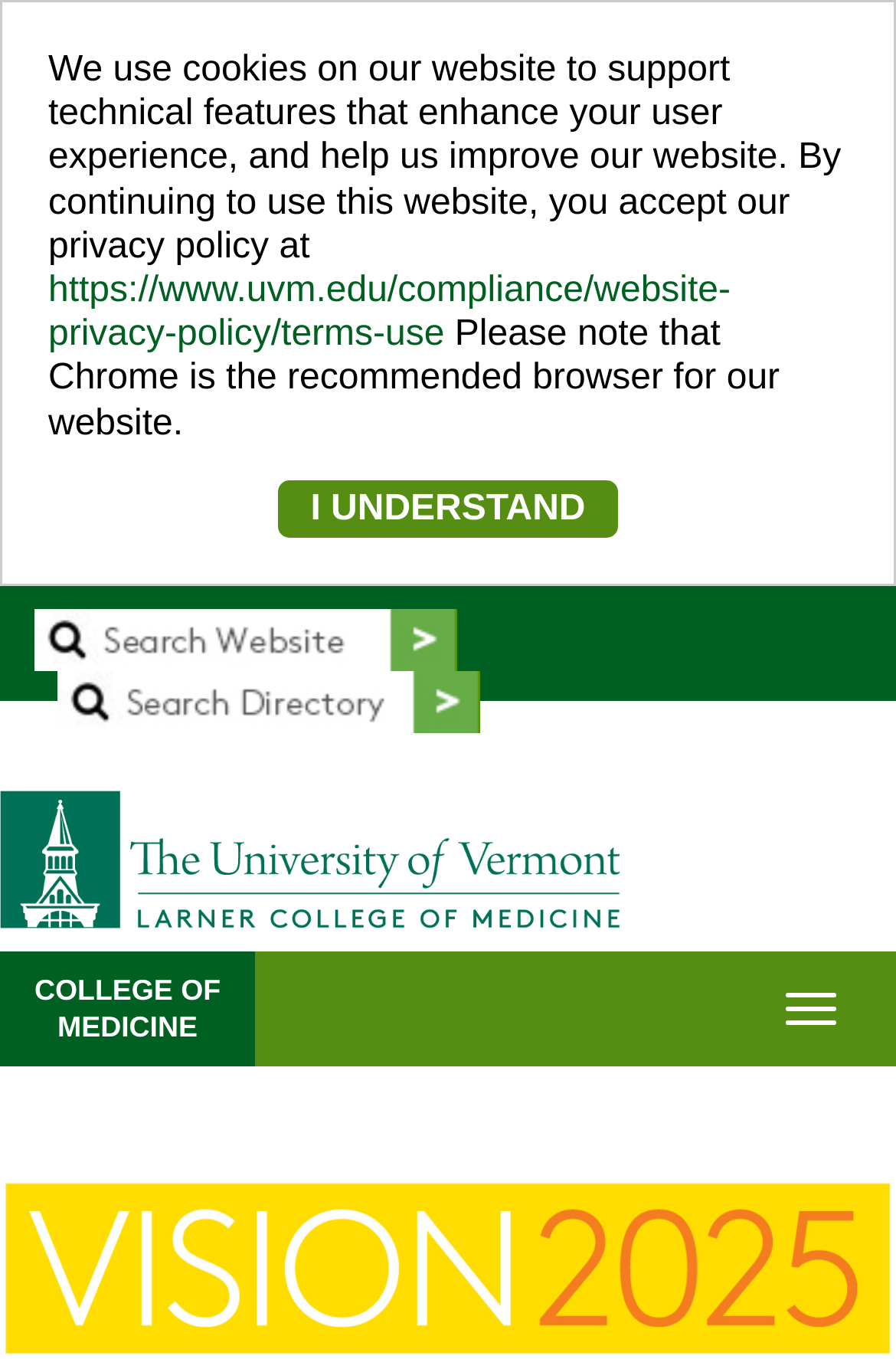How many links are available in the top navigation bar?
Based on the image, answer the question with as much detail as possible.

There are three links available in the top navigation bar, which are 'COM Logo', 'COLLEGE OF MEDICINE', and the search links, all located at the top of the webpage.